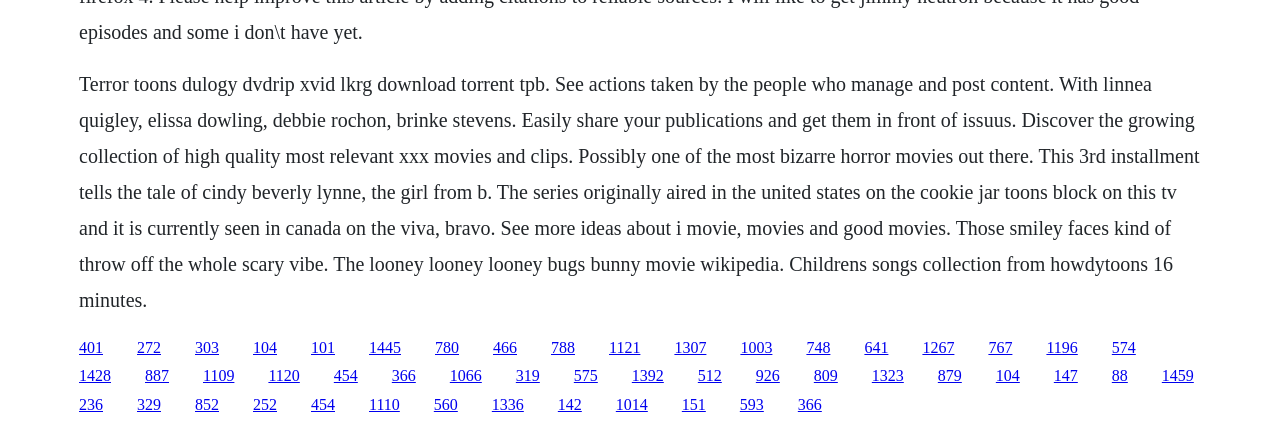Bounding box coordinates are specified in the format (top-left x, top-left y, bottom-right x, bottom-right y). All values are floating point numbers bounded between 0 and 1. Please provide the bounding box coordinate of the region this sentence describes: 1307

[0.527, 0.791, 0.552, 0.831]